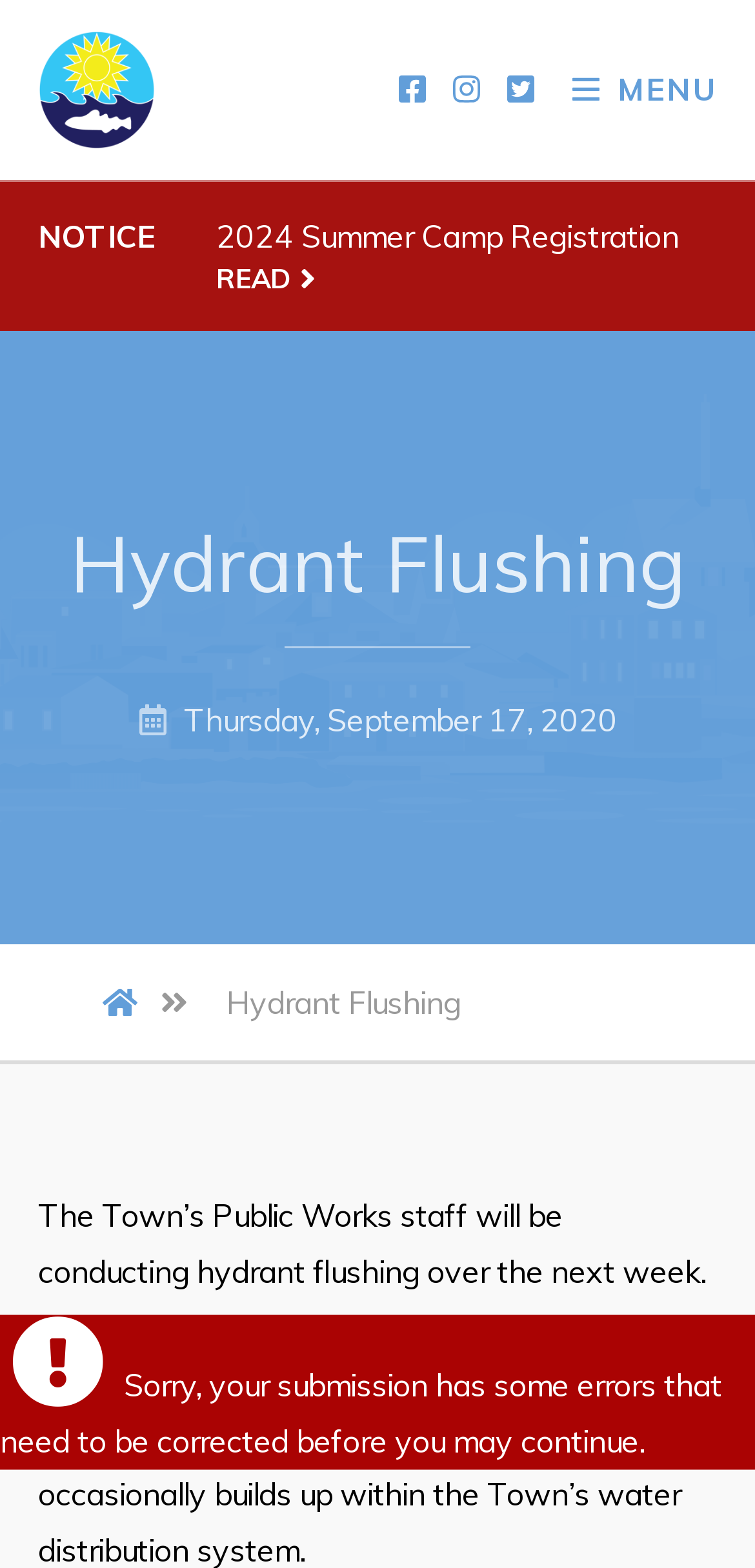Please locate the bounding box coordinates of the element that should be clicked to complete the given instruction: "Check Job Opportunities".

[0.028, 0.634, 0.343, 0.658]